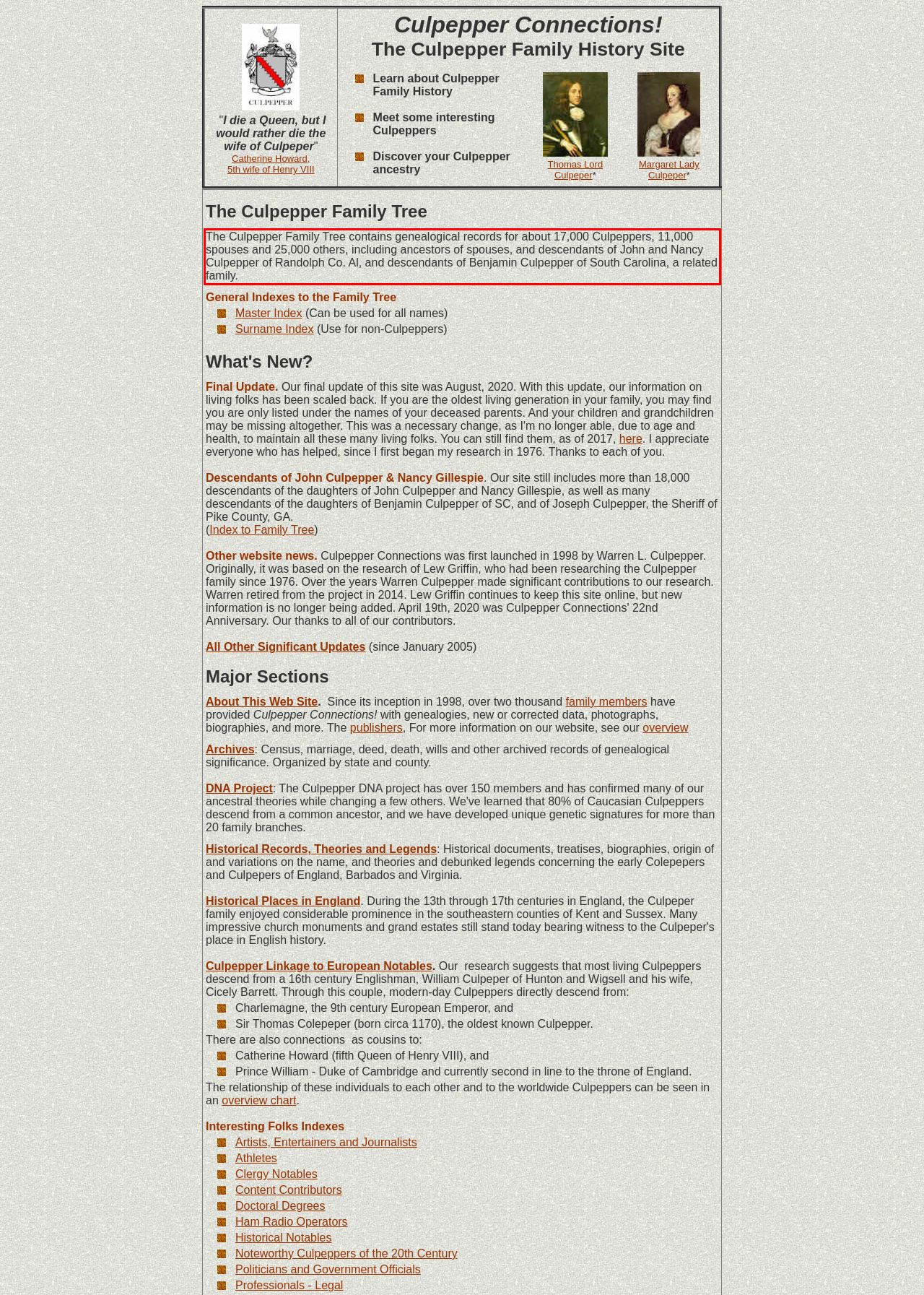Extract and provide the text found inside the red rectangle in the screenshot of the webpage.

The Culpepper Family Tree contains genealogical records for about 17,000 Culpeppers, 11,000 spouses and 25,000 others, including ancestors of spouses, and descendants of John and Nancy Culpepper of Randolph Co. Al, and descendants of Benjamin Culpepper of South Carolina, a related family.